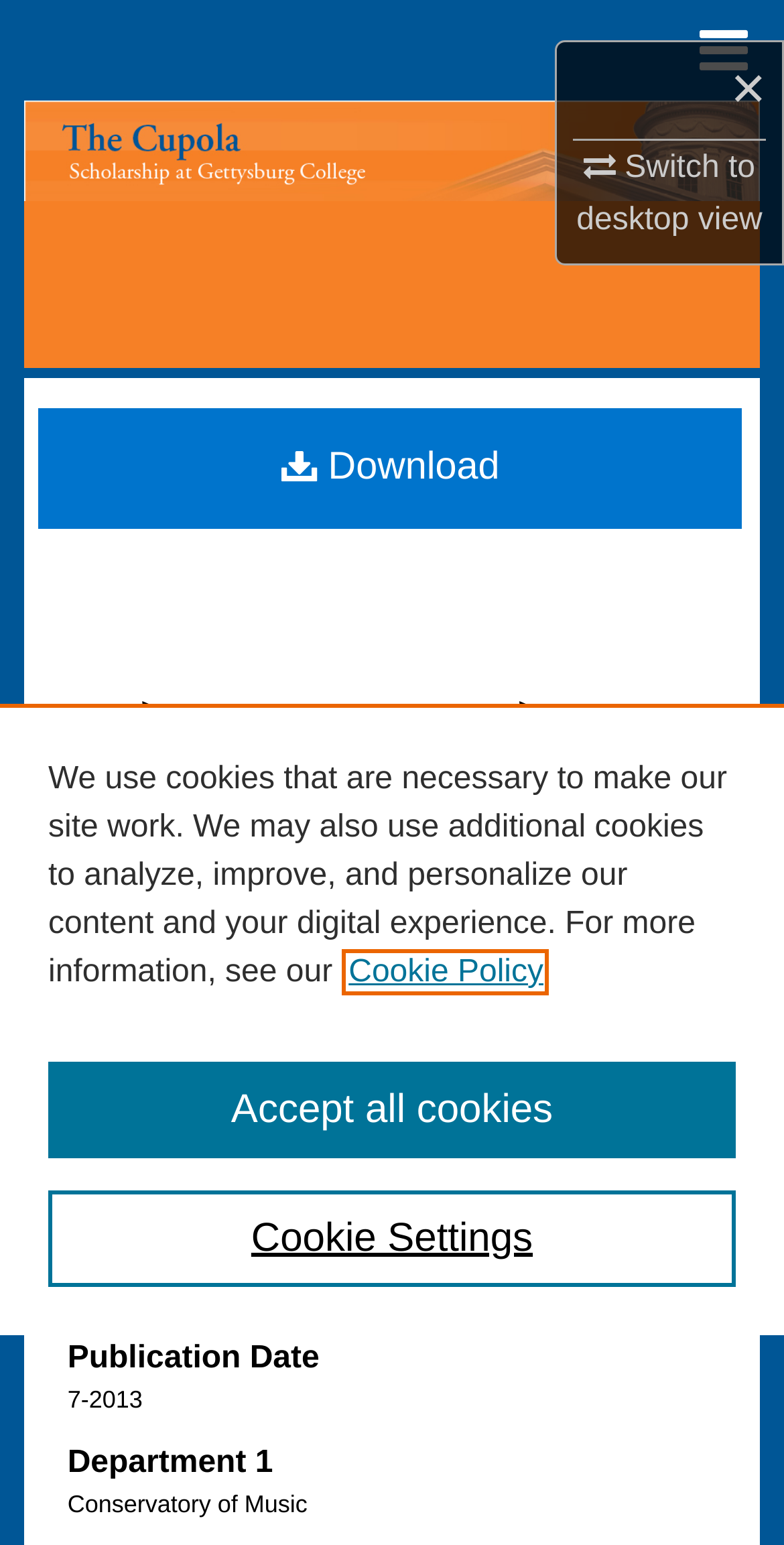Determine the bounding box coordinates of the clickable region to execute the instruction: "Follow". The coordinates should be four float numbers between 0 and 1, denoted as [left, top, right, bottom].

[0.781, 0.574, 0.893, 0.603]